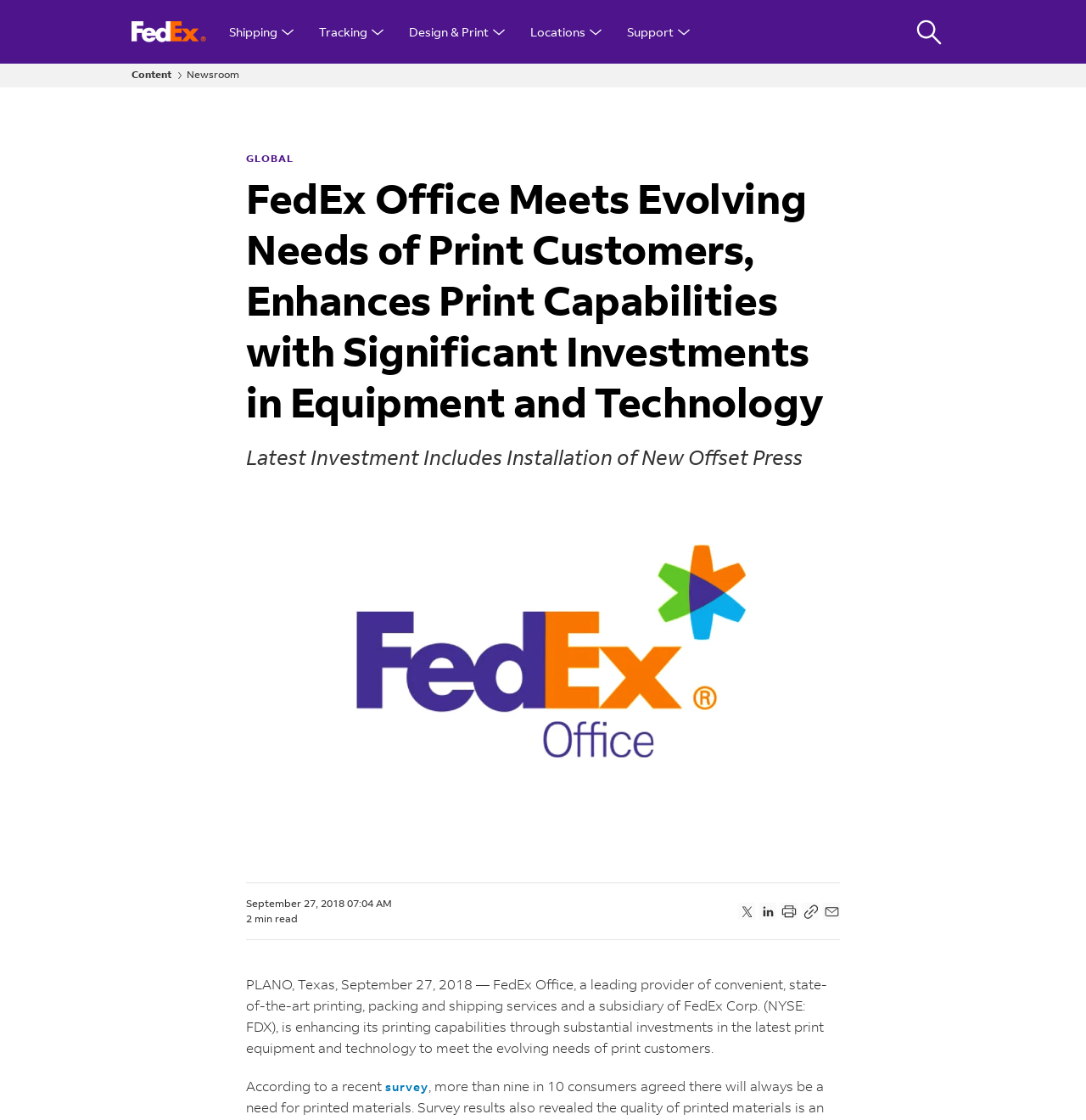What is the image located below the heading 'Latest Investment Includes Installation of New Offset Press'?
Please provide a single word or phrase answer based on the image.

logo-office.jpg